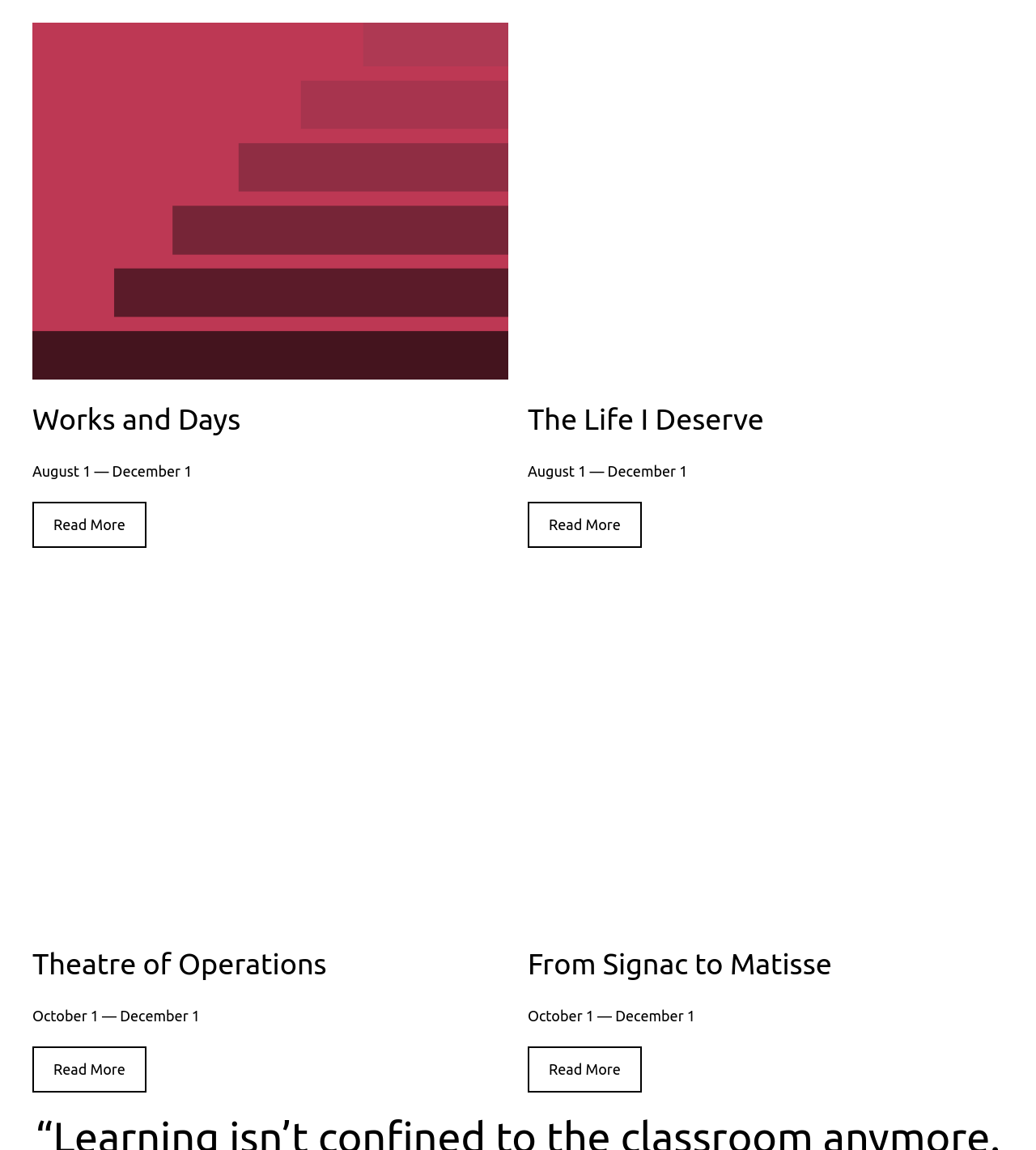What action can be performed on each event?
Utilize the information in the image to give a detailed answer to the question.

I looked at the link elements and found that each event has a 'Read More' link, which suggests that users can click on it to learn more about the event.